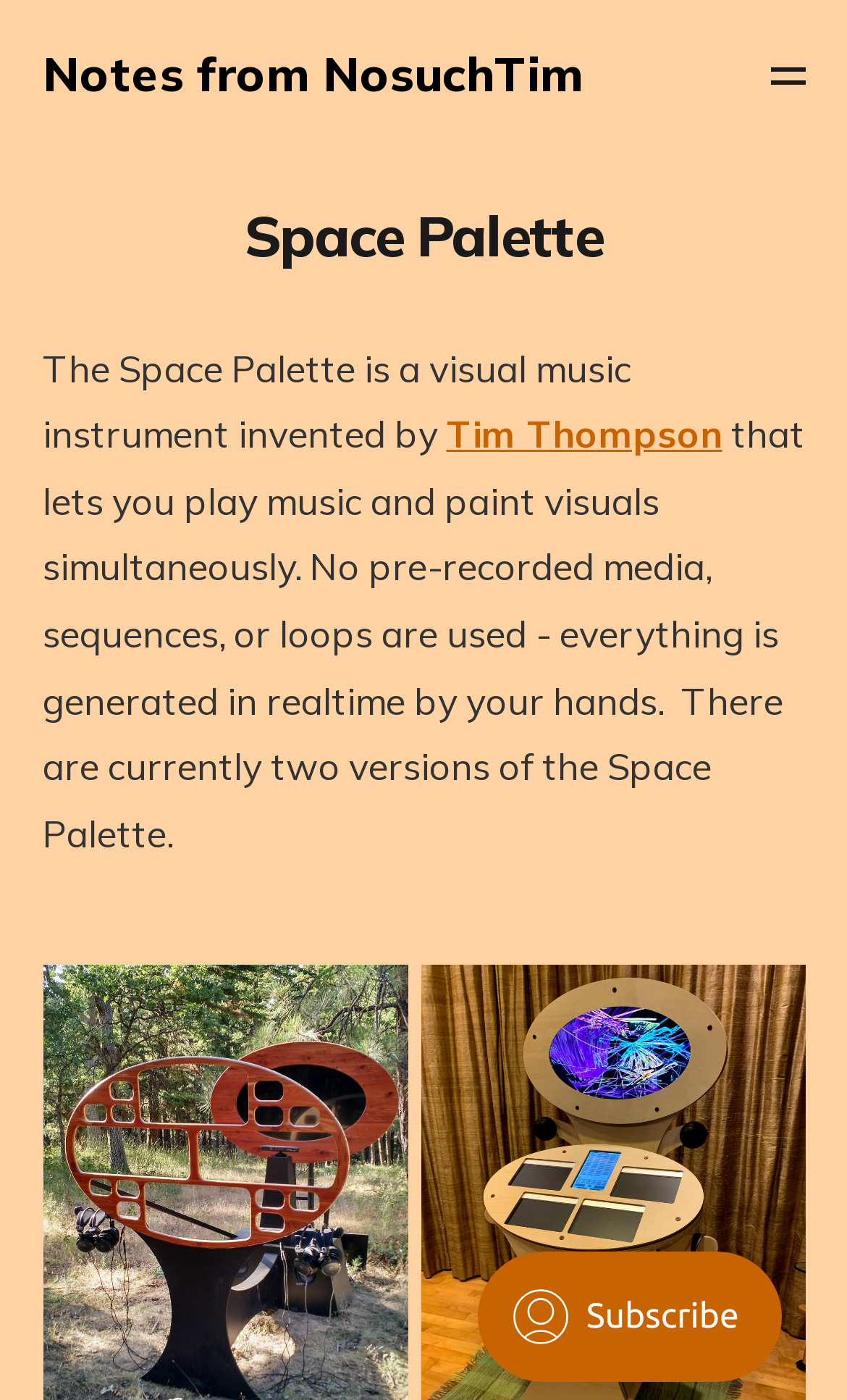Show the bounding box coordinates for the HTML element as described: "Tim Thompson".

[0.527, 0.294, 0.853, 0.326]